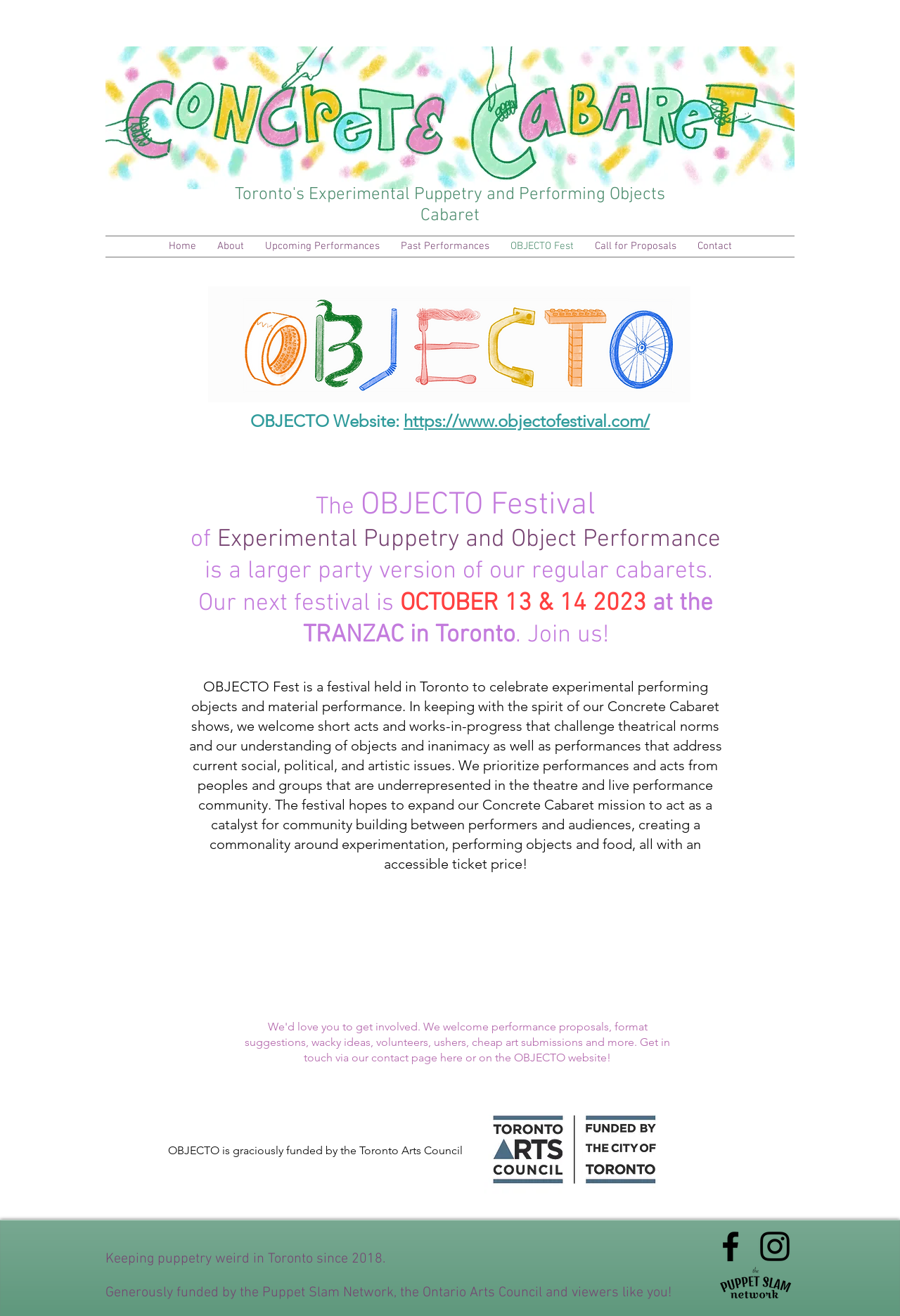Look at the image and give a detailed response to the following question: What is the location of the festival?

I found the answer by reading the text on the webpage, which mentions 'at the TRANZAC in Toronto'.